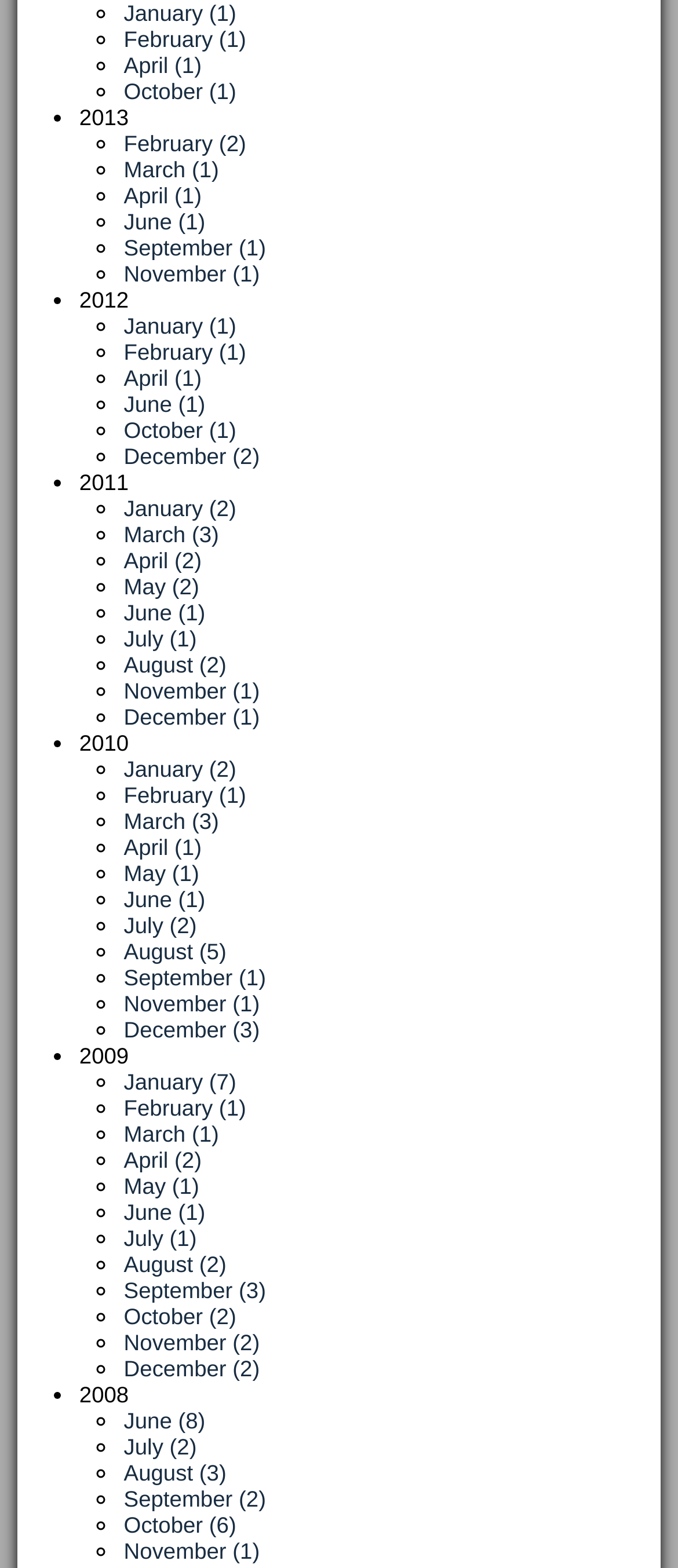How many years are listed on the webpage?
Refer to the image and provide a concise answer in one word or phrase.

4